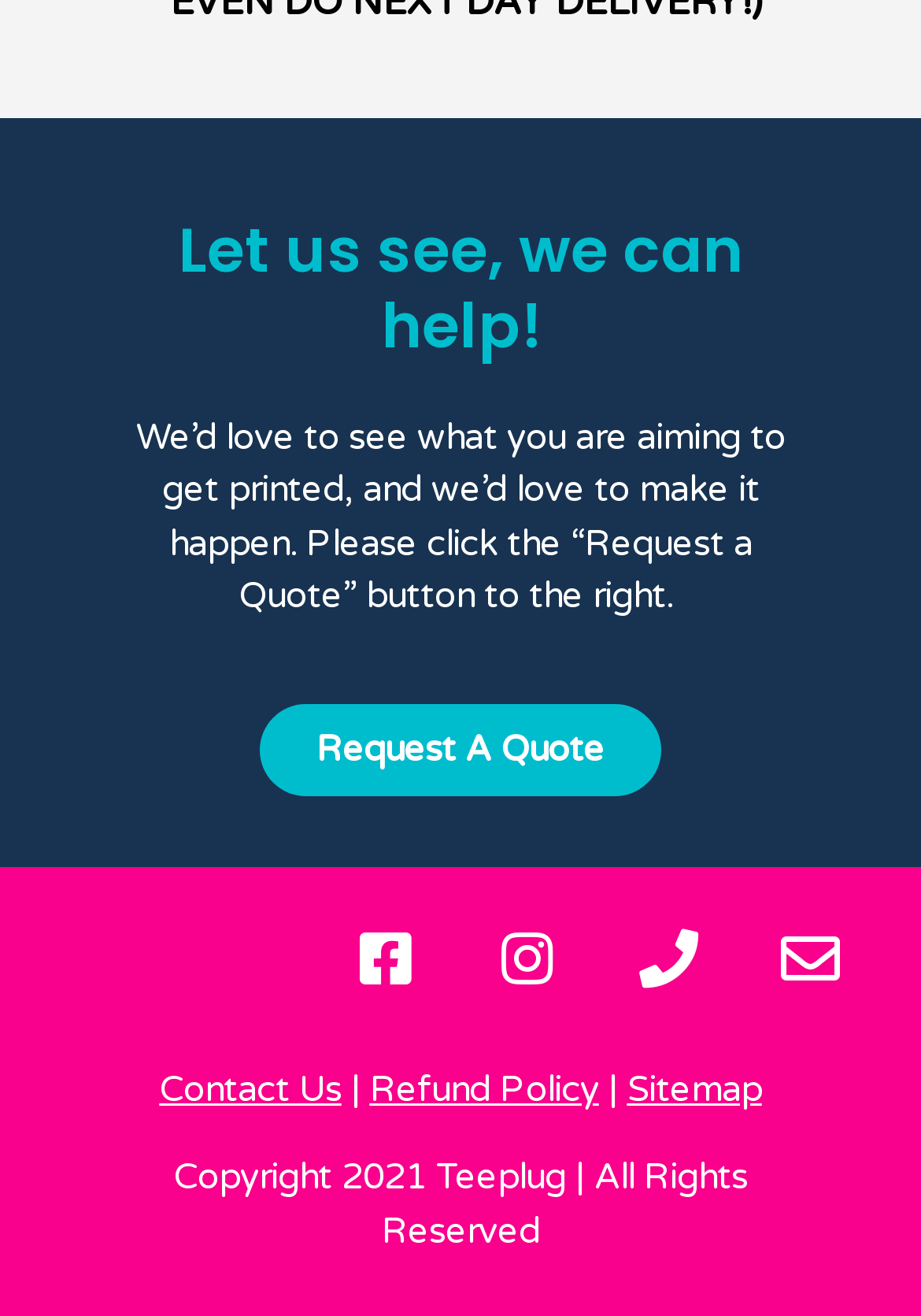Given the description "Phone", provide the bounding box coordinates of the corresponding UI element.

[0.662, 0.683, 0.791, 0.773]